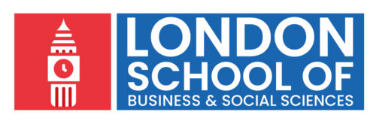Offer a detailed narrative of the scene shown in the image.

The image features the logo of the London School of Business and Social Sciences, prominently displaying the iconic clock tower, which symbolizes the institution's connection to London. The logo is presented with a bold and modern design, utilizing a red and blue color scheme. The text reads "LONDON SCHOOL OF BUSINESS & SOCIAL SCIENCES," emphasizing the institution's focus on business and social science disciplines. This logo represents the educational values and commitment to excellence of the school, appealing to prospective students and conveying a sense of professionalism and academic rigor.